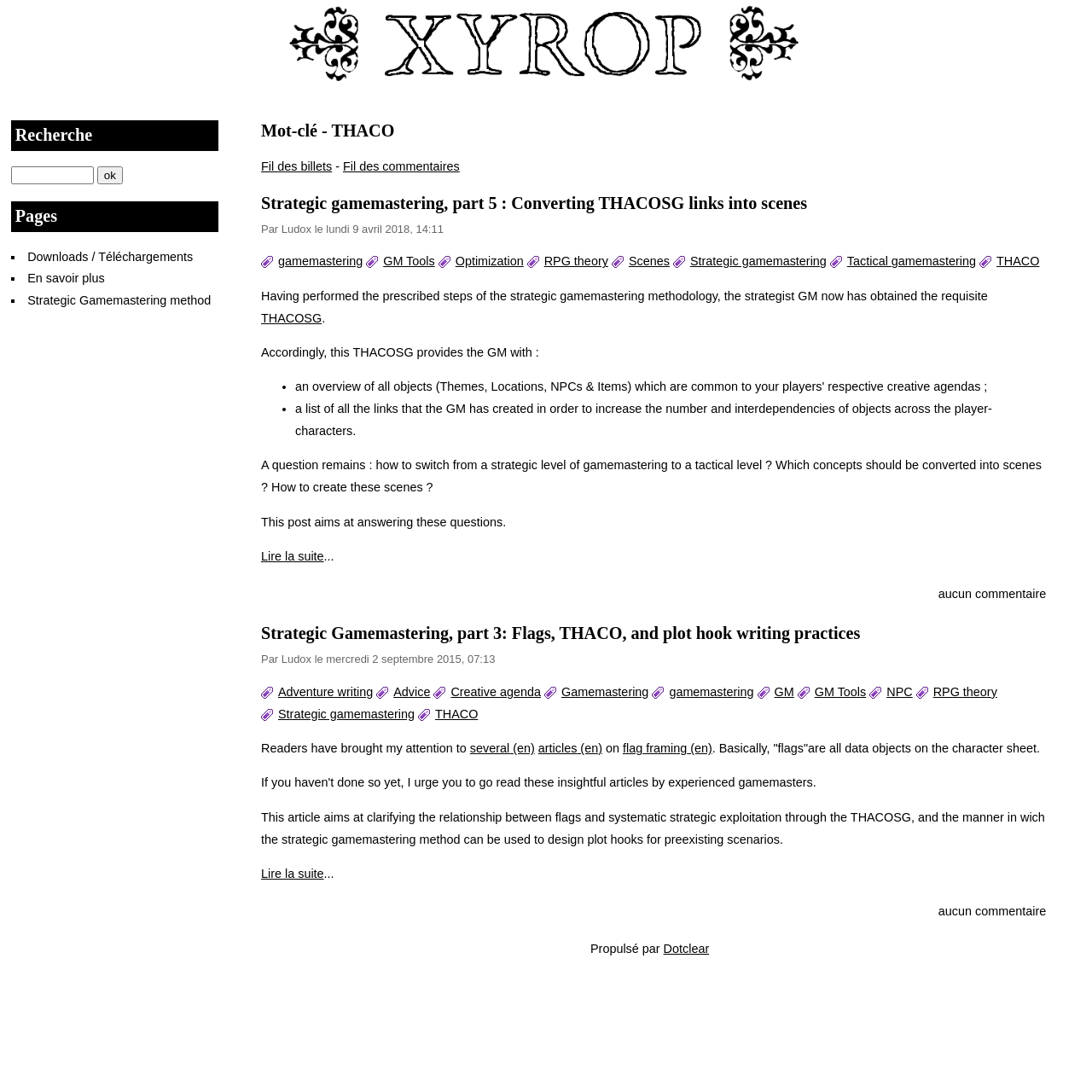What is the name of the gamemastering method discussed in the article?
Give a single word or phrase as your answer by examining the image.

Strategic Gamemastering